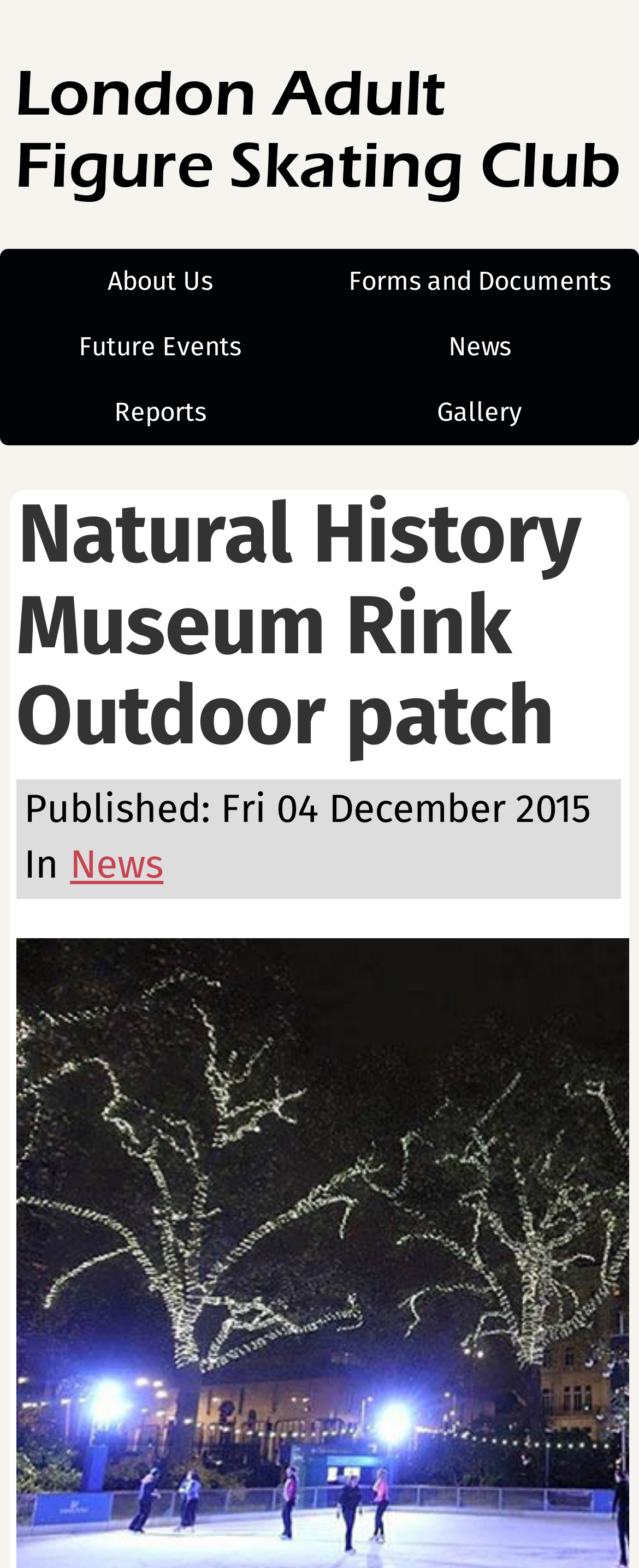Please locate the clickable area by providing the bounding box coordinates to follow this instruction: "browse Gallery".

[0.642, 0.242, 0.858, 0.284]